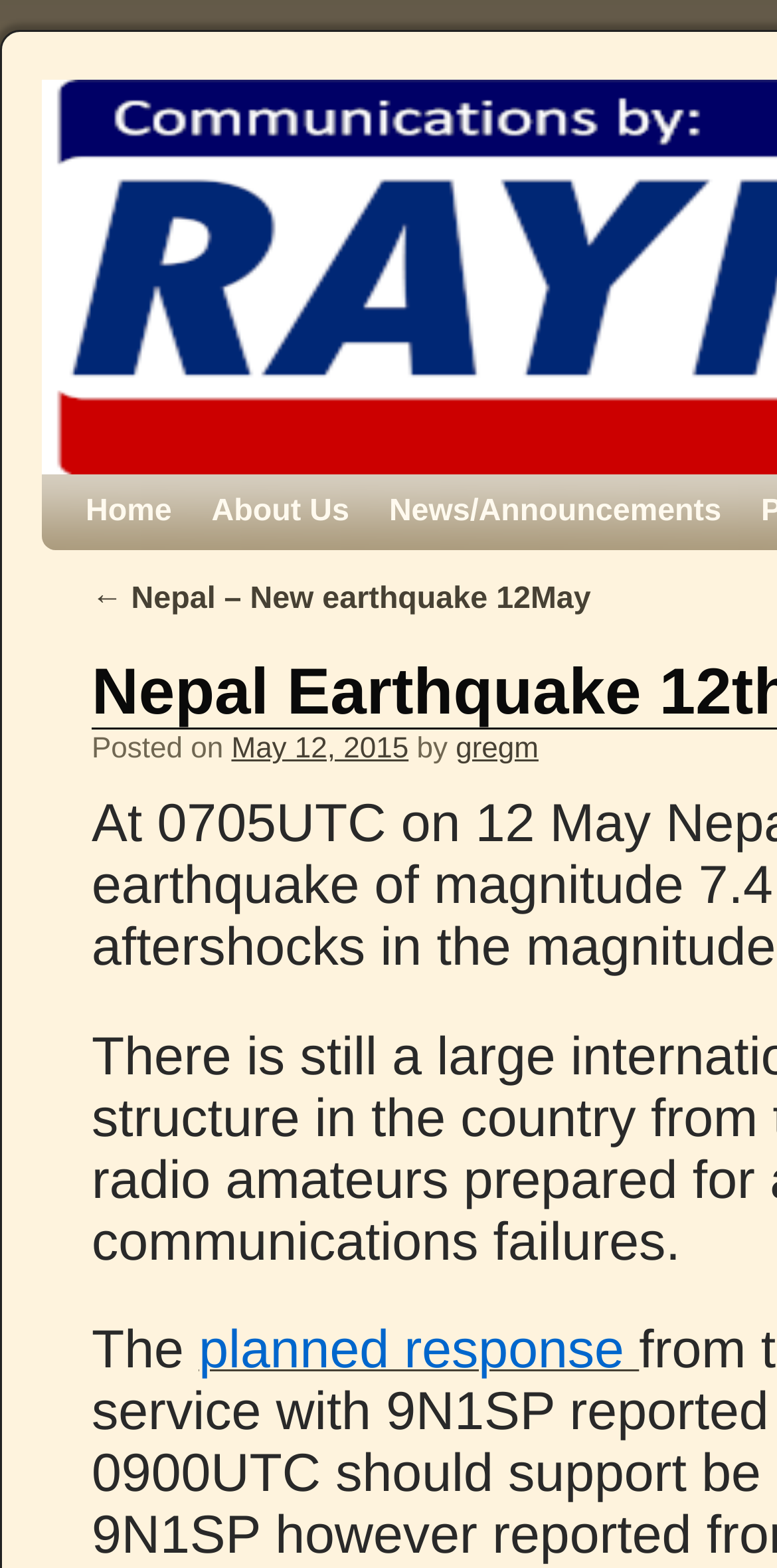Give a detailed explanation of the elements present on the webpage.

The webpage is about the RAYNET HF Team, specifically focusing on the Nepal Earthquake that occurred on May 12th, 2015. At the top, there are three main navigation links: "Home", "About Us", and "News/Announcements", which are positioned horizontally and centered.

Below the navigation links, there is a section dedicated to a news article or announcement. The title of the article is not explicitly stated, but it appears to be related to the Nepal earthquake. On the left side of this section, there is a link to a previous article, "← Nepal – New earthquake 12May". 

To the right of the previous article link, there is a section with metadata about the current article. It includes the text "Posted on" followed by the date "May 12, 2015", and then the author's name "gregm". 

Below the metadata section, there is a paragraph of text that starts with the word "The" and continues with a link to the phrase "planned response". This paragraph is likely the beginning of the article's content.